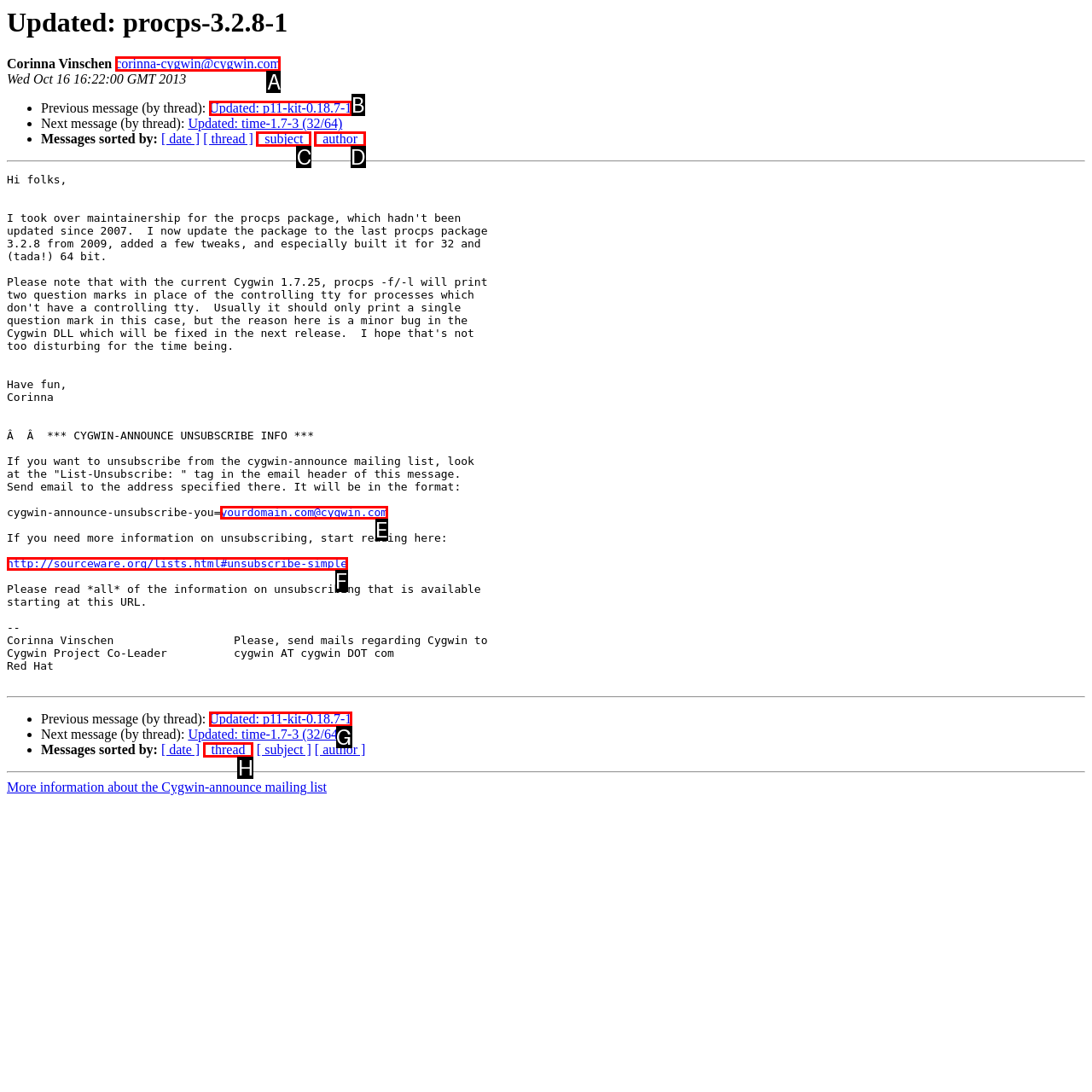Select the appropriate option that fits: Updated: p11-kit-0.18.7-1
Reply with the letter of the correct choice.

B